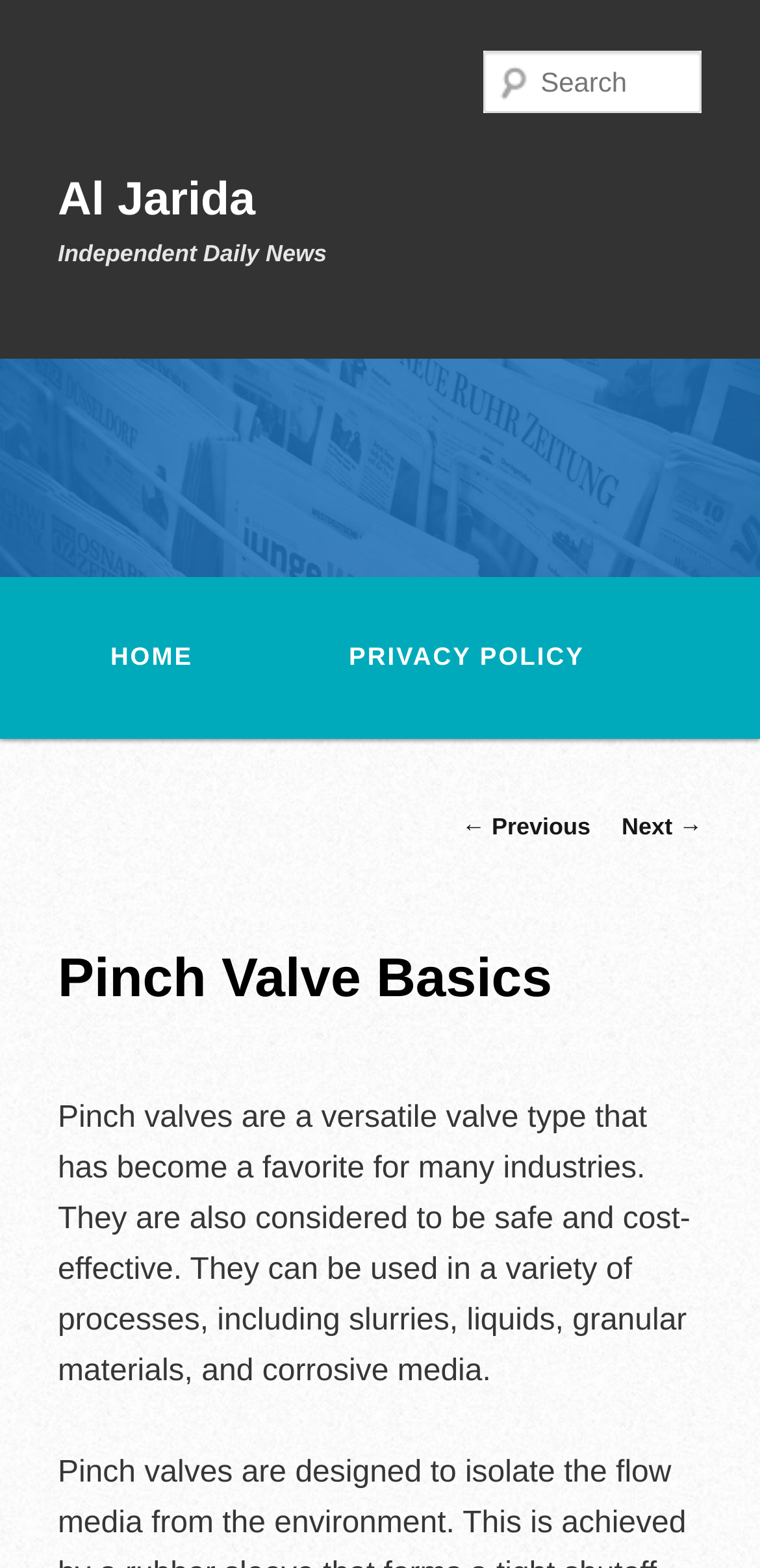What is the purpose of pinch valves?
From the screenshot, provide a brief answer in one word or phrase.

Used in various processes